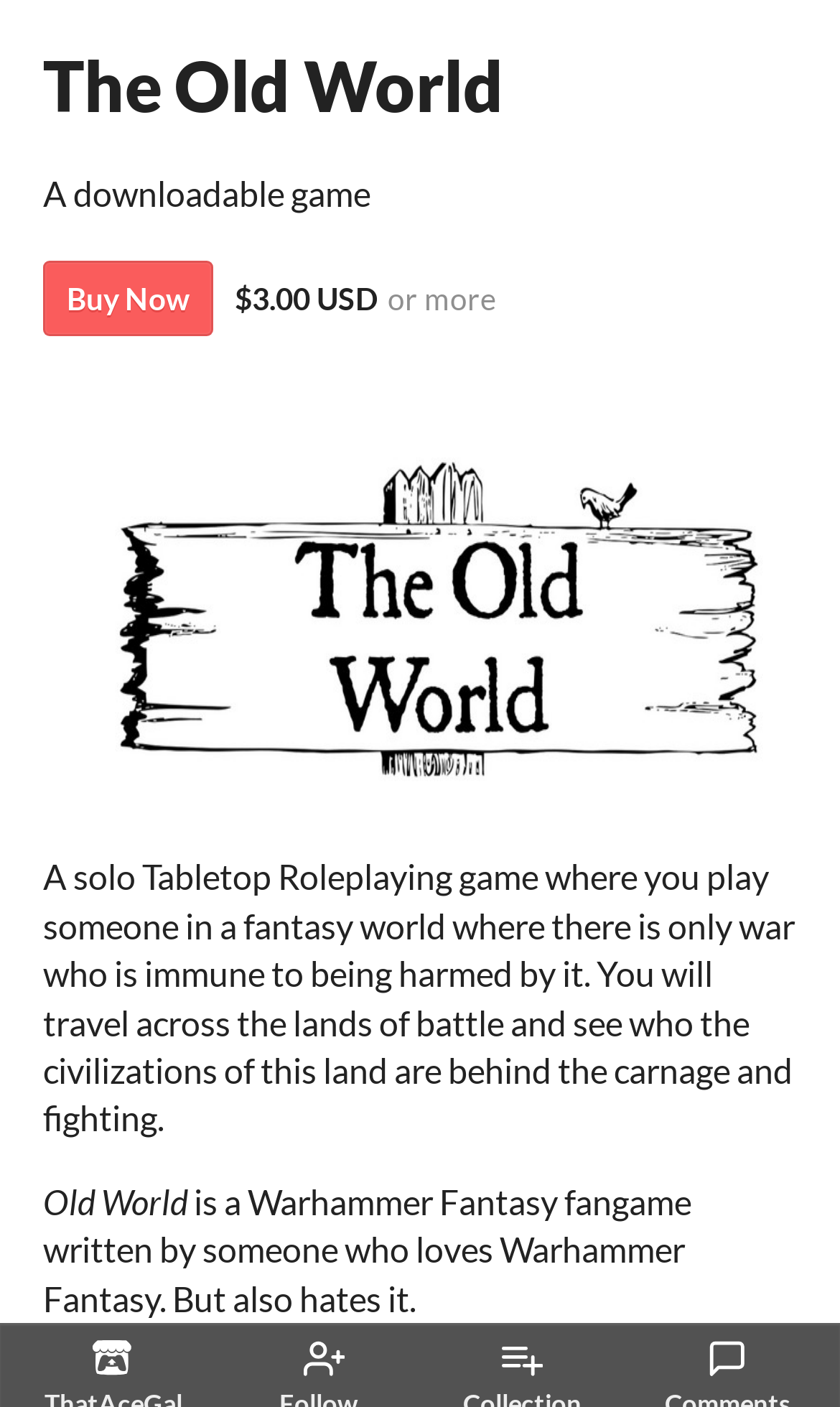Extract the primary header of the webpage and generate its text.

The Old World